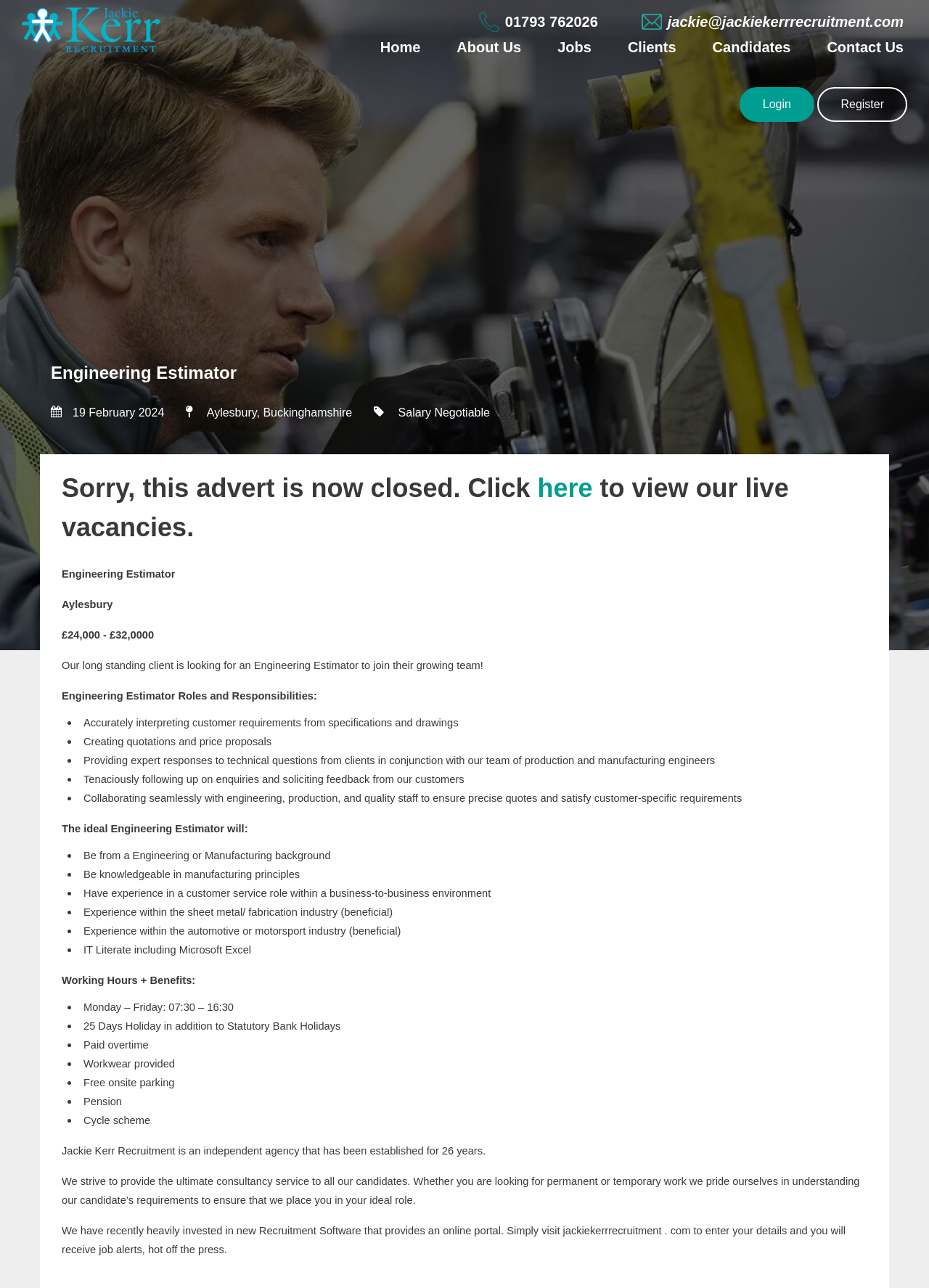Indicate the bounding box coordinates of the clickable region to achieve the following instruction: "Click on the 'Register' link."

[0.88, 0.068, 0.977, 0.095]